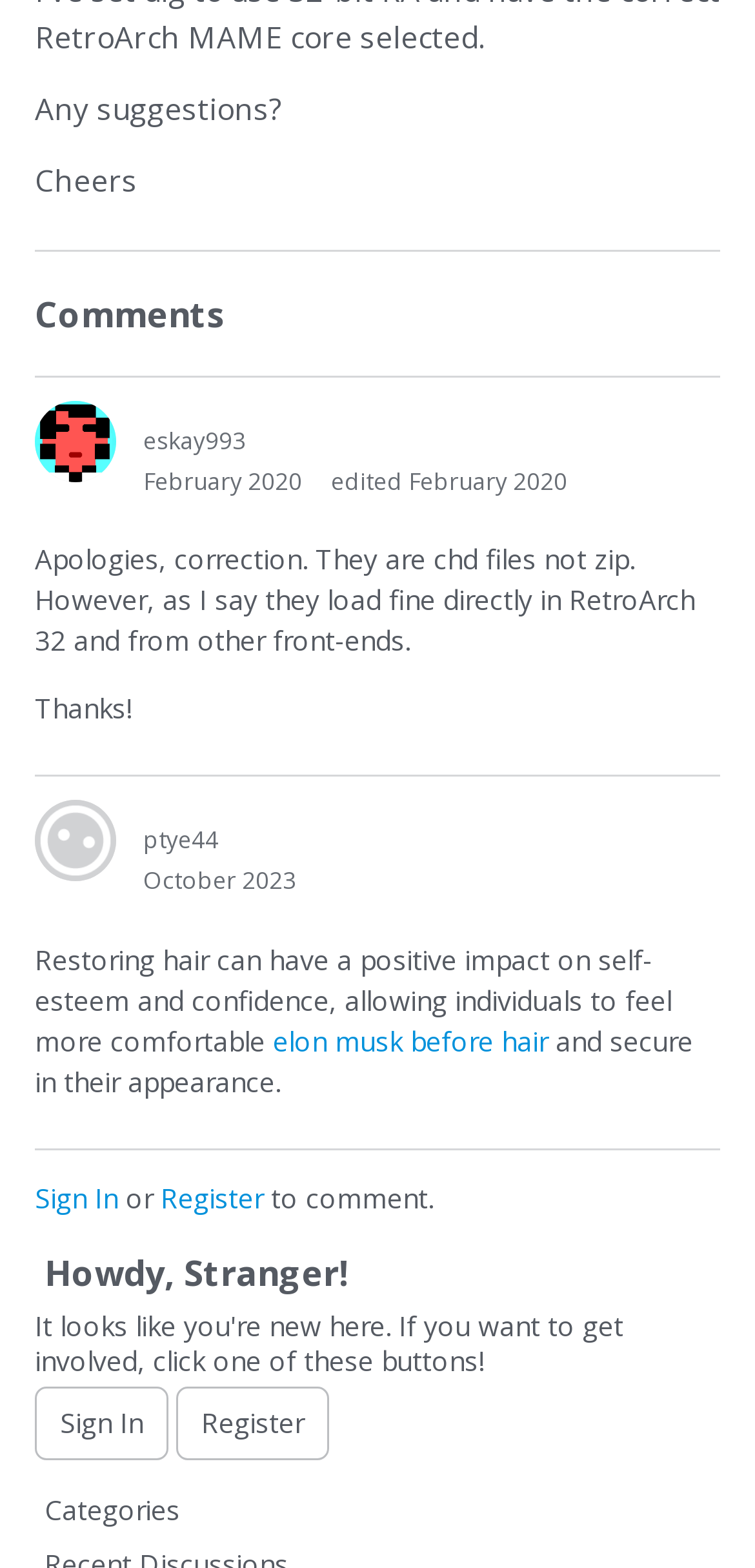Please determine the bounding box coordinates of the clickable area required to carry out the following instruction: "Click on user eskay993". The coordinates must be four float numbers between 0 and 1, represented as [left, top, right, bottom].

[0.046, 0.256, 0.154, 0.307]